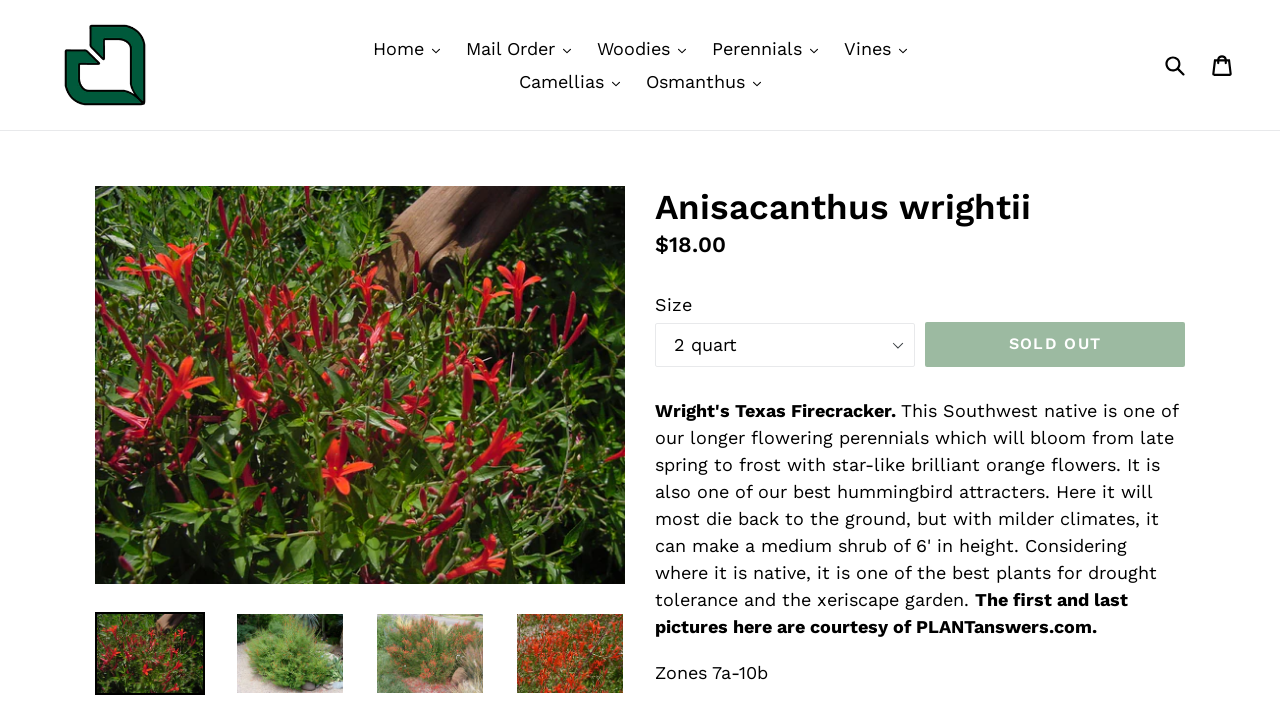Determine the bounding box coordinates for the clickable element to execute this instruction: "Click the Nurseries Caroliniana link". Provide the coordinates as four float numbers between 0 and 1, i.e., [left, top, right, bottom].

[0.043, 0.021, 0.271, 0.161]